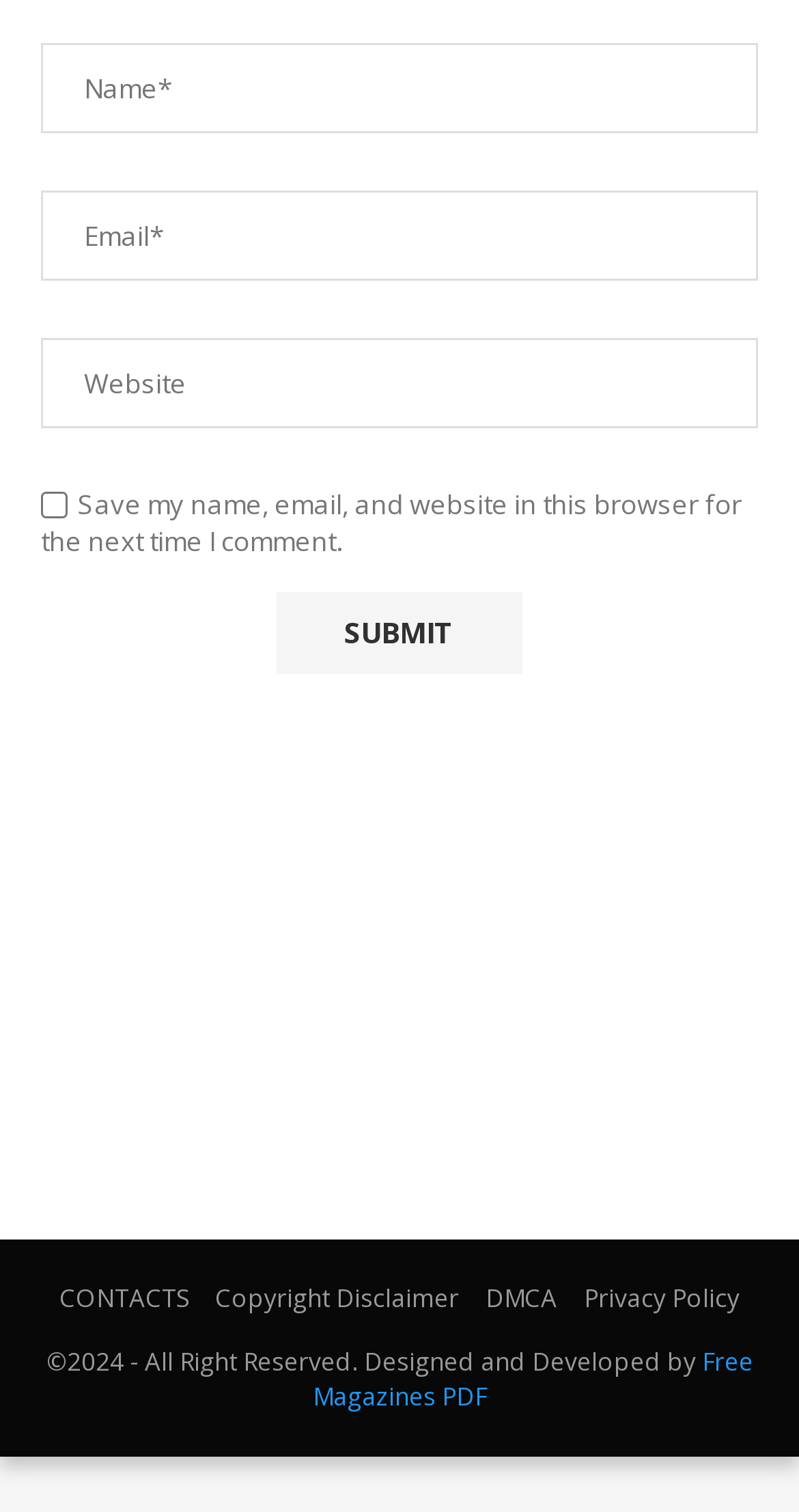What is the year of copyright?
Based on the image, give a one-word or short phrase answer.

2024